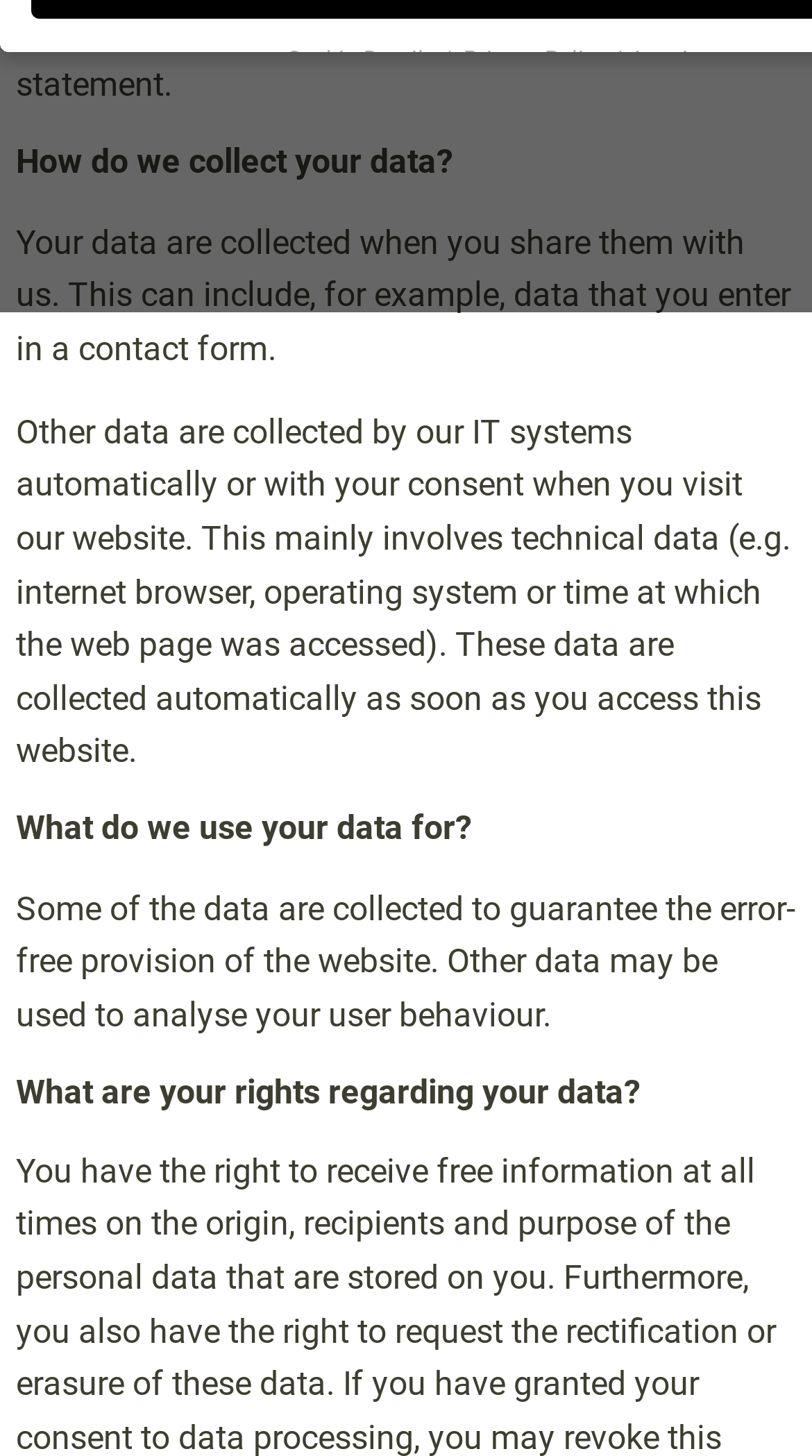Determine the bounding box coordinates of the clickable element to complete this instruction: "Learn about Borlabs Cookie". Provide the coordinates in the format of four float numbers between 0 and 1, [left, top, right, bottom].

[0.038, 0.967, 0.431, 0.985]